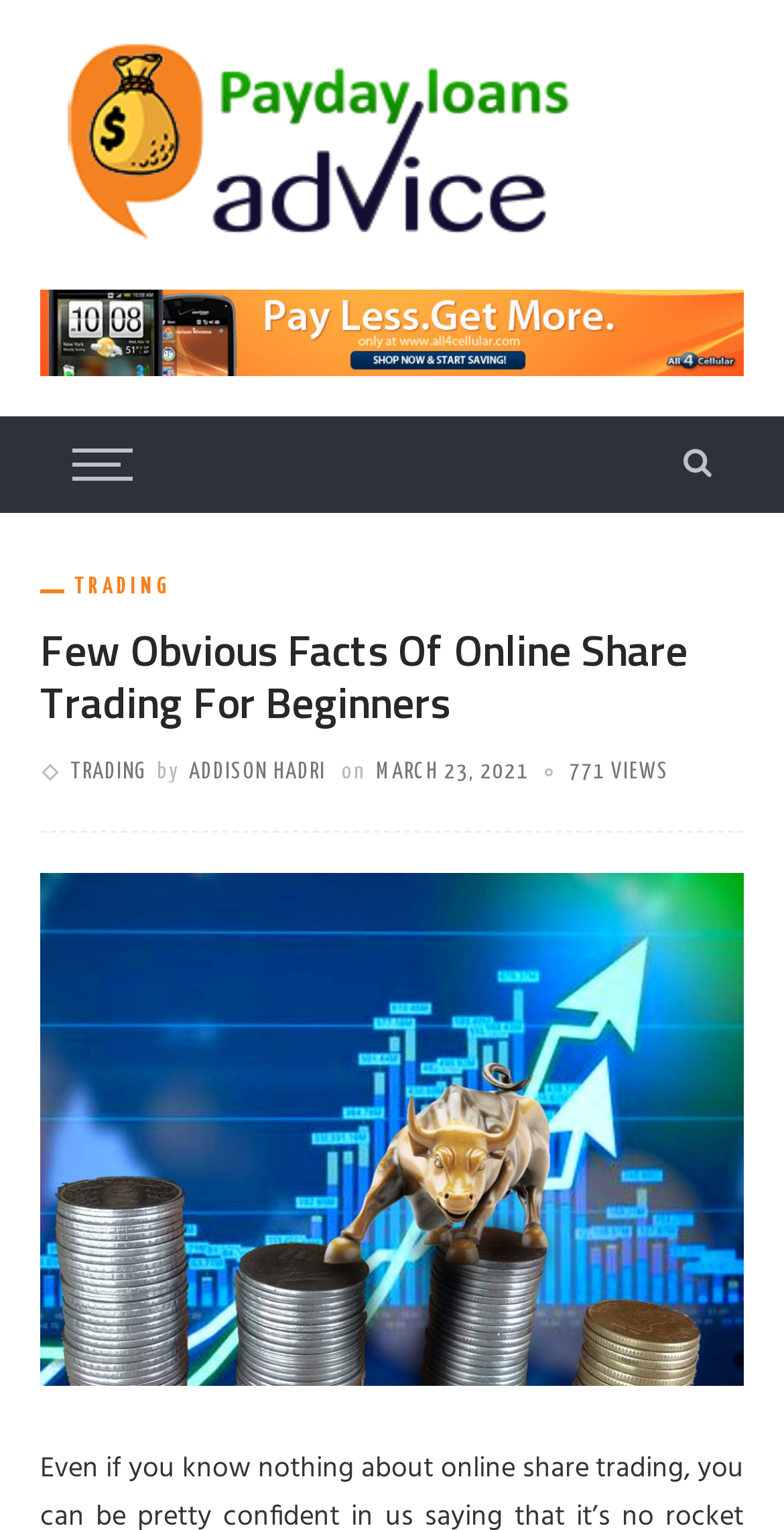What is the category of this article?
Identify the answer in the screenshot and reply with a single word or phrase.

TRADING